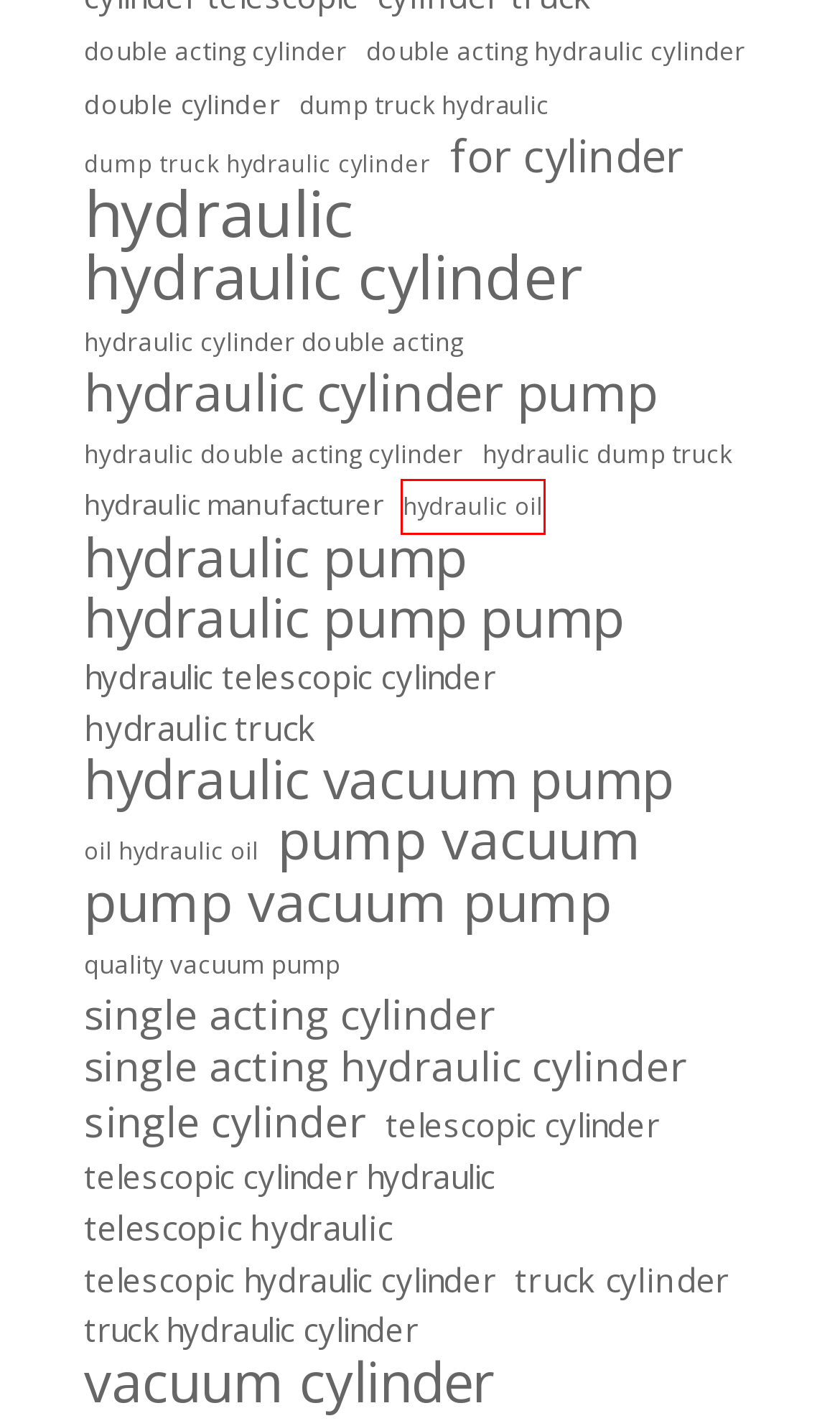After examining the screenshot of a webpage with a red bounding box, choose the most accurate webpage description that corresponds to the new page after clicking the element inside the red box. Here are the candidates:
A. telescopic cylinder - single acting cylinders
B. quality vacuum pump - single acting cylinders
C. for cylinder - single acting cylinders
D. dump truck hydraulic cylinder - single acting cylinders
E. hydraulic double acting cylinder - single acting cylinders
F. hydraulic telescopic cylinder - single acting cylinders
G. hydraulic oil - single acting cylinders
H. telescopic hydraulic - single acting cylinders

G